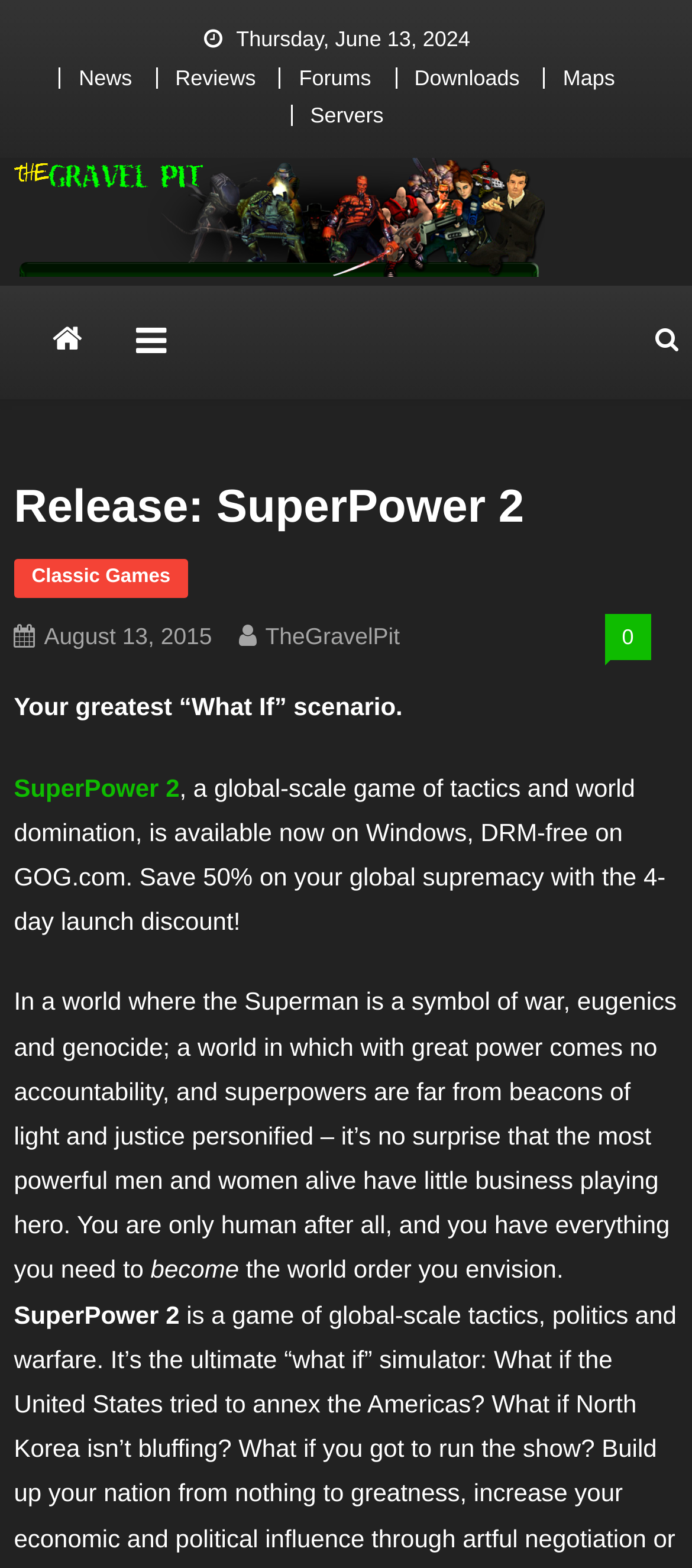Identify the bounding box coordinates of the clickable section necessary to follow the following instruction: "Click on News". The coordinates should be presented as four float numbers from 0 to 1, i.e., [left, top, right, bottom].

[0.114, 0.041, 0.191, 0.057]